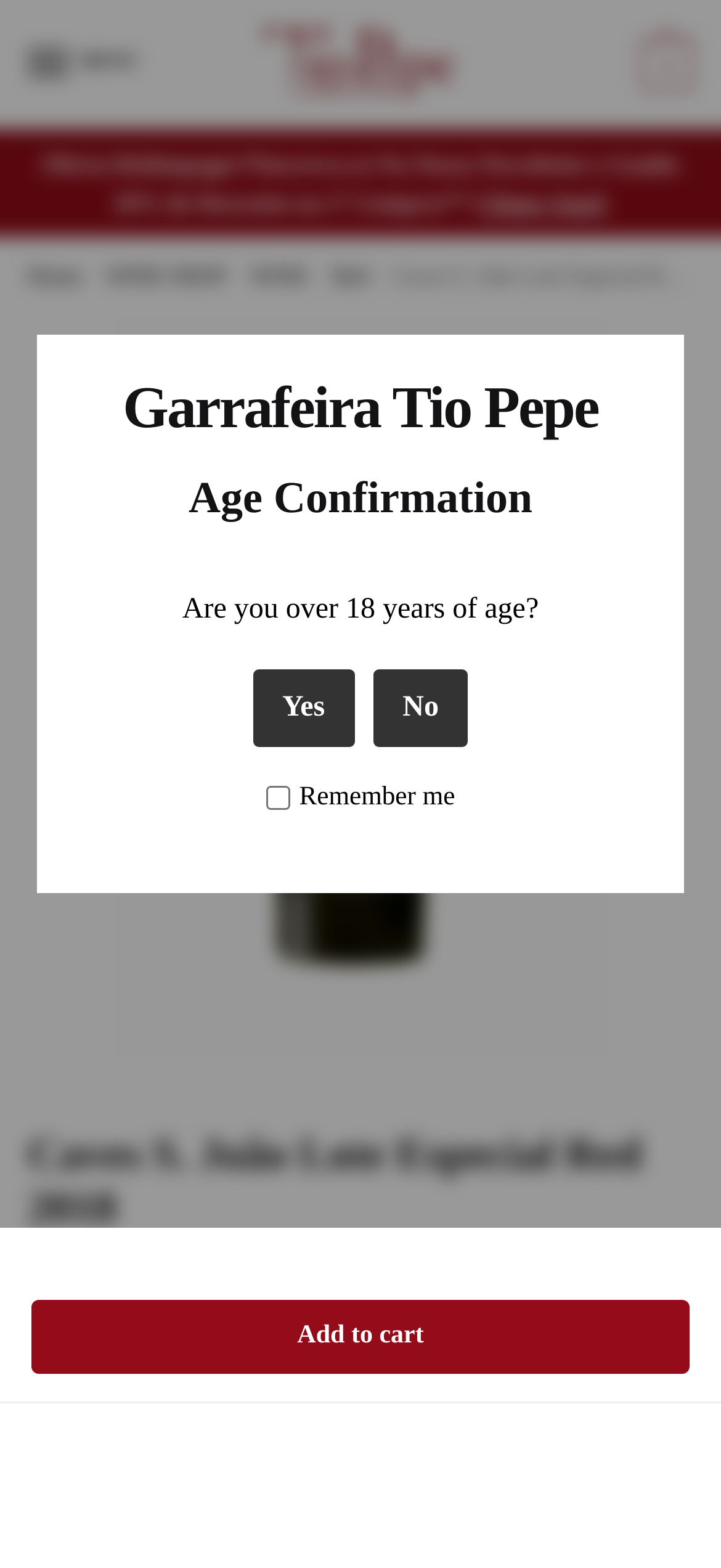Predict the bounding box coordinates for the UI element described as: "Home". The coordinates should be four float numbers between 0 and 1, presented as [left, top, right, bottom].

[0.038, 0.167, 0.114, 0.184]